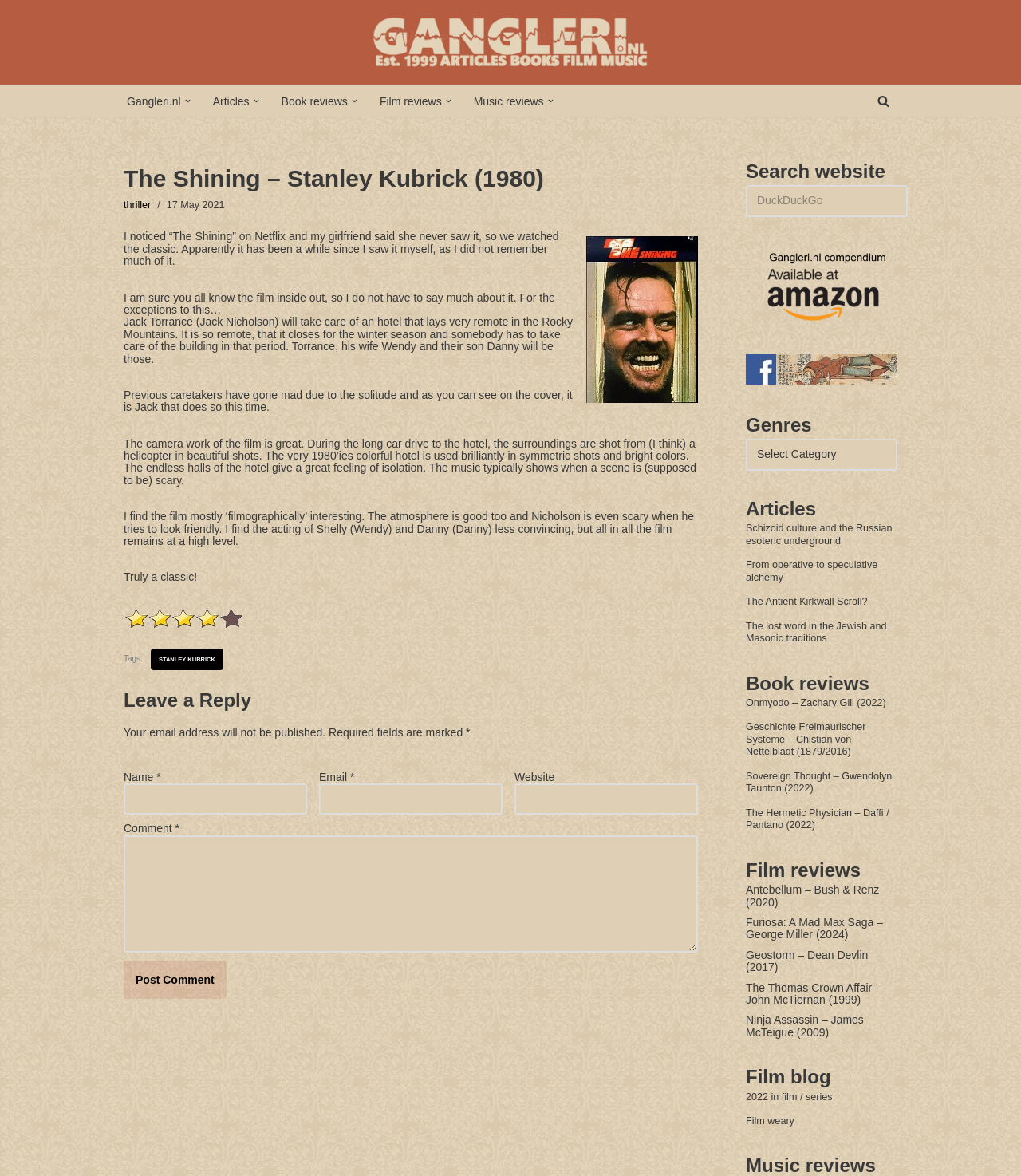Find the bounding box coordinates of the element's region that should be clicked in order to follow the given instruction: "Click on the 'Post Comment' button". The coordinates should consist of four float numbers between 0 and 1, i.e., [left, top, right, bottom].

[0.121, 0.817, 0.222, 0.85]